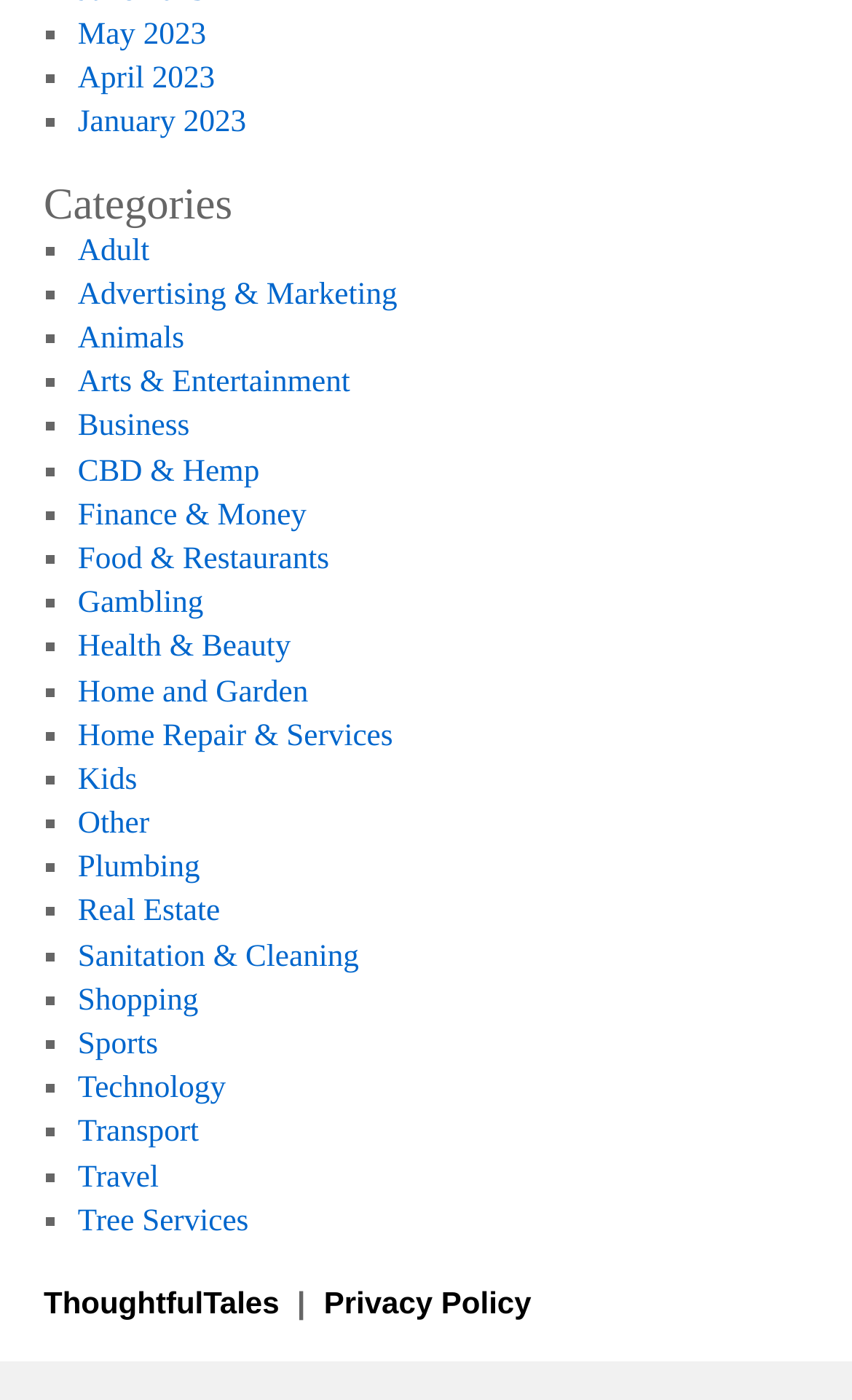Please provide the bounding box coordinates for the element that needs to be clicked to perform the instruction: "Check Privacy Policy". The coordinates must consist of four float numbers between 0 and 1, formatted as [left, top, right, bottom].

[0.38, 0.918, 0.624, 0.943]